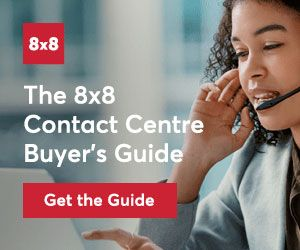Paint a vivid picture with your words by describing the image in detail.

The image features a young professional wearing a headset, engaged in a conversation, possibly in a call center or remote work setting. She is focused on a laptop, suggesting an interactive or customer service-related task. The background offers a blurred office environment, enhancing the professional atmosphere. Prominently displayed is the tagline "The 8x8 Contact Centre Buyer’s Guide," which indicates that this is a promotional image for a guide designed to assist individuals or businesses in selecting contact center solutions. A bold "Get the Guide" button invites viewers to take action, suggesting valuable insights await in the full document. The overall design emphasizes clarity and professionalism, appealing to prospective buyers or decision-makers in contact center management.